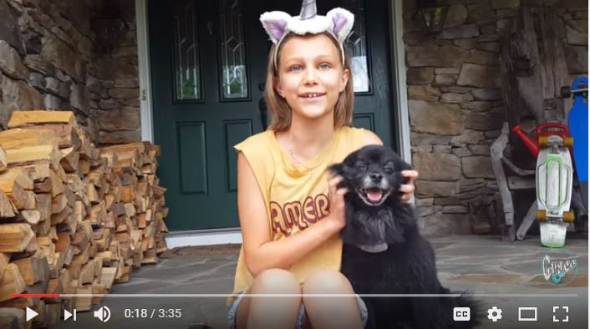What is the color of the front door?
Using the screenshot, give a one-word or short phrase answer.

dark green